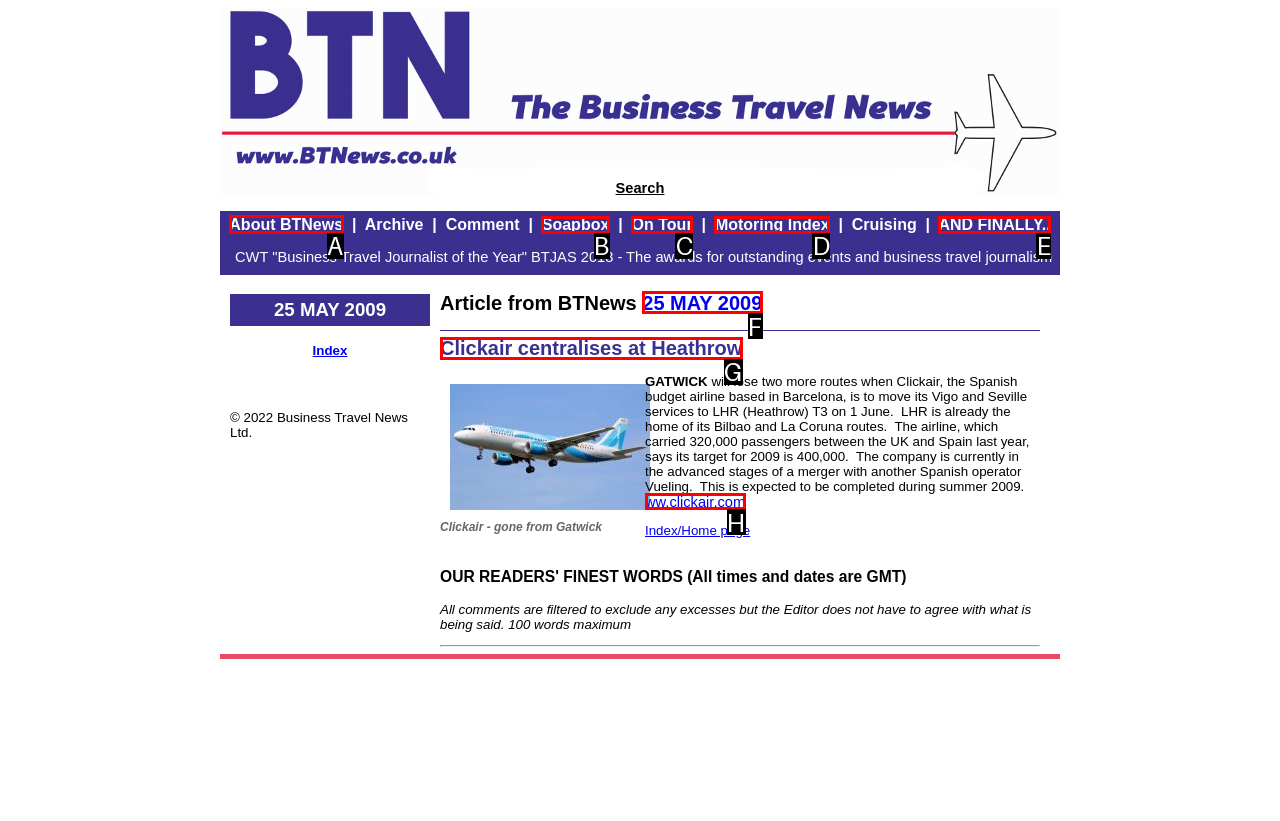Tell me which option I should click to complete the following task: Read about BTNews Answer with the option's letter from the given choices directly.

A